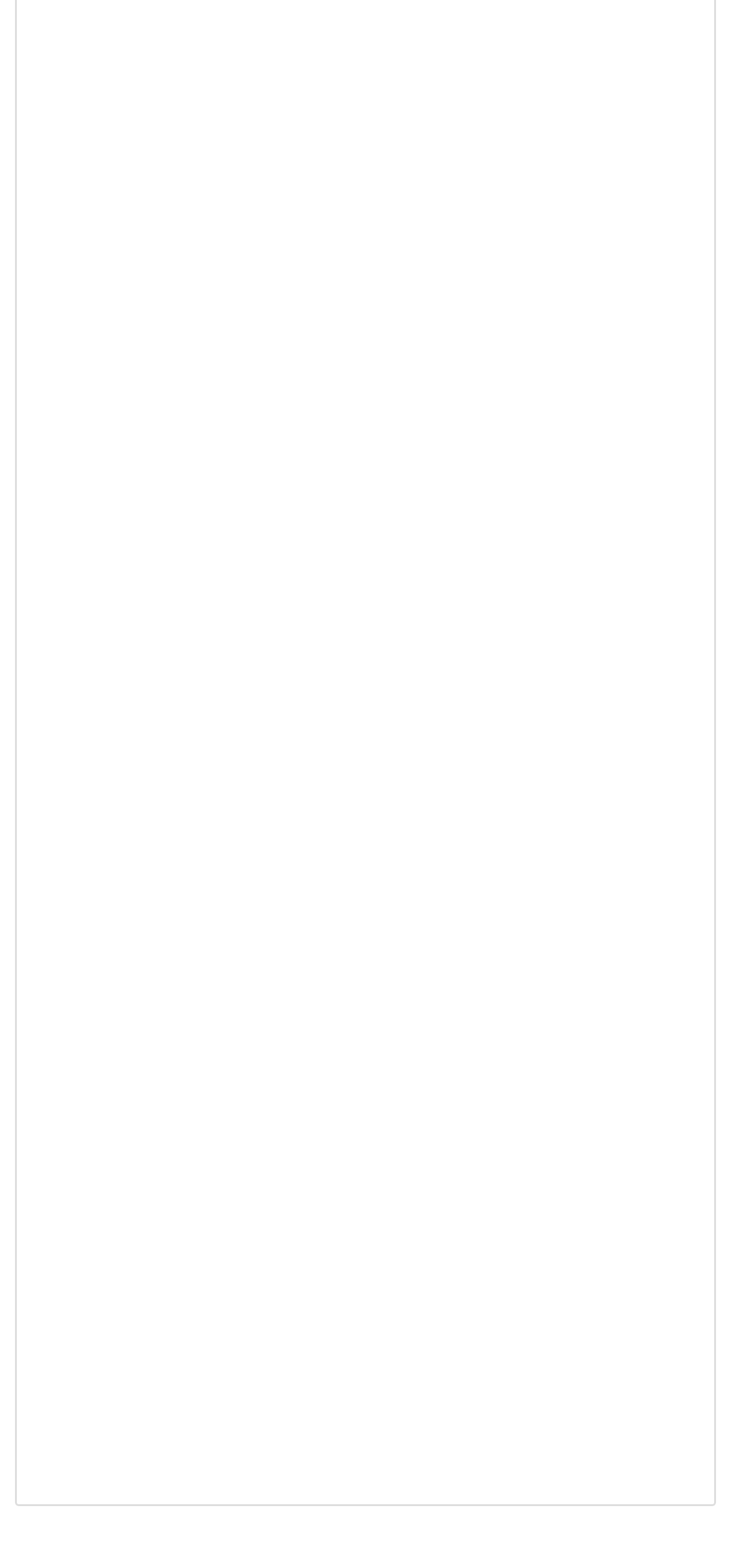Please locate the clickable area by providing the bounding box coordinates to follow this instruction: "Discover the theory and pathophysiology of astigmatism".

[0.038, 0.662, 0.487, 0.872]